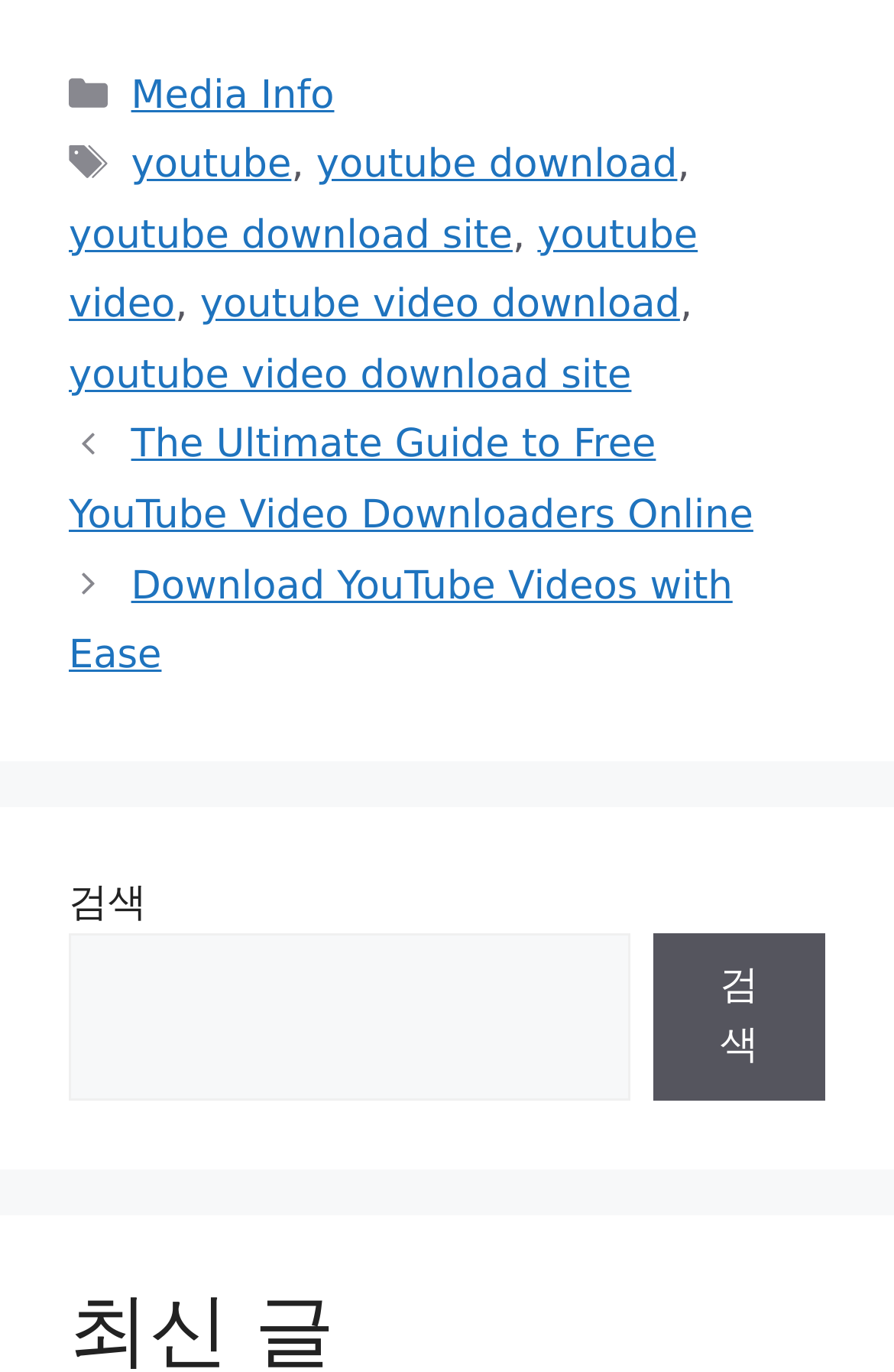Bounding box coordinates are specified in the format (top-left x, top-left y, bottom-right x, bottom-right y). All values are floating point numbers bounded between 0 and 1. Please provide the bounding box coordinate of the region this sentence describes: Media Info

[0.147, 0.053, 0.374, 0.086]